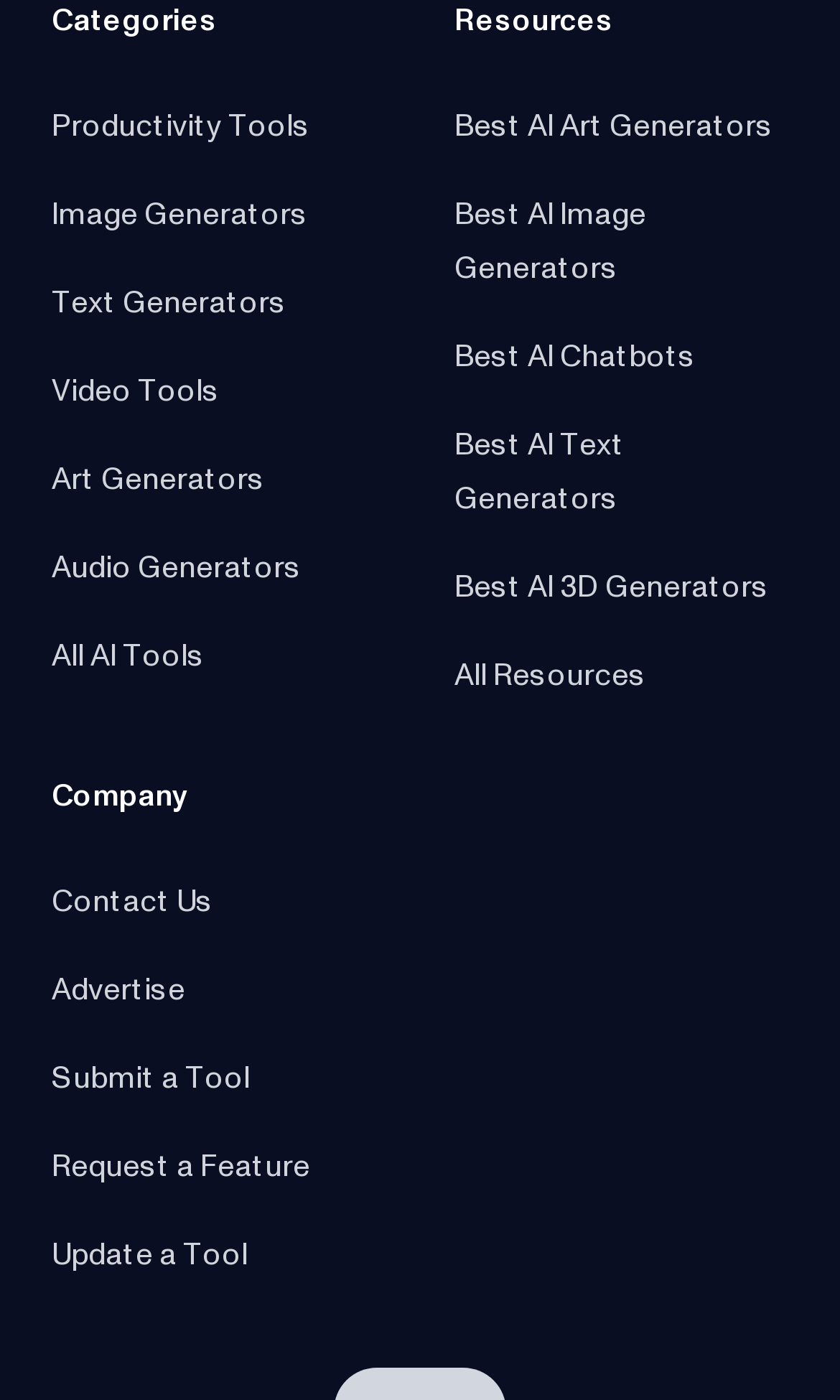Kindly determine the bounding box coordinates for the area that needs to be clicked to execute this instruction: "Contact Us".

[0.062, 0.634, 0.254, 0.656]